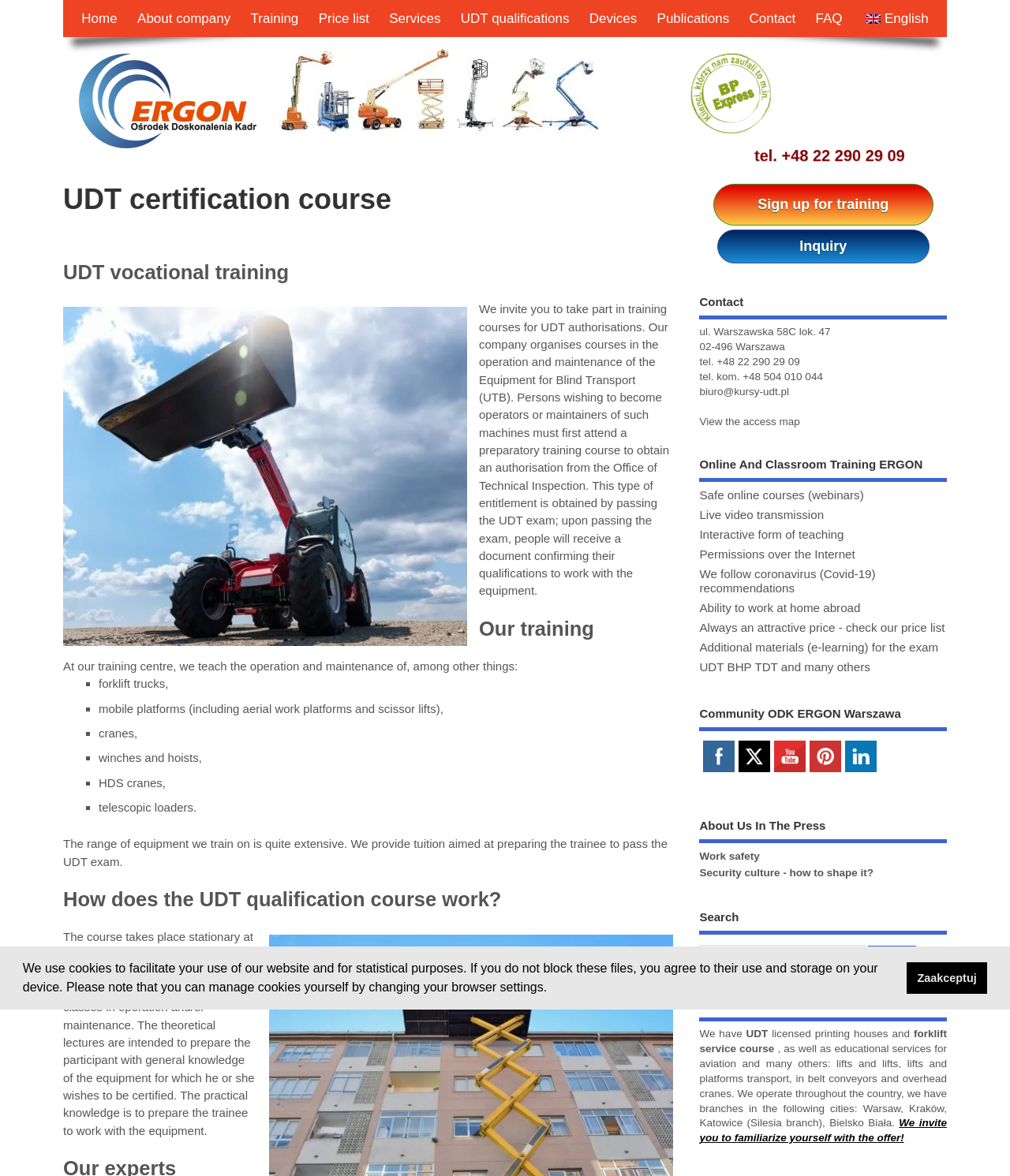What is the range of equipment the training centre trains on?
Please use the visual content to give a single word or phrase answer.

Extensive